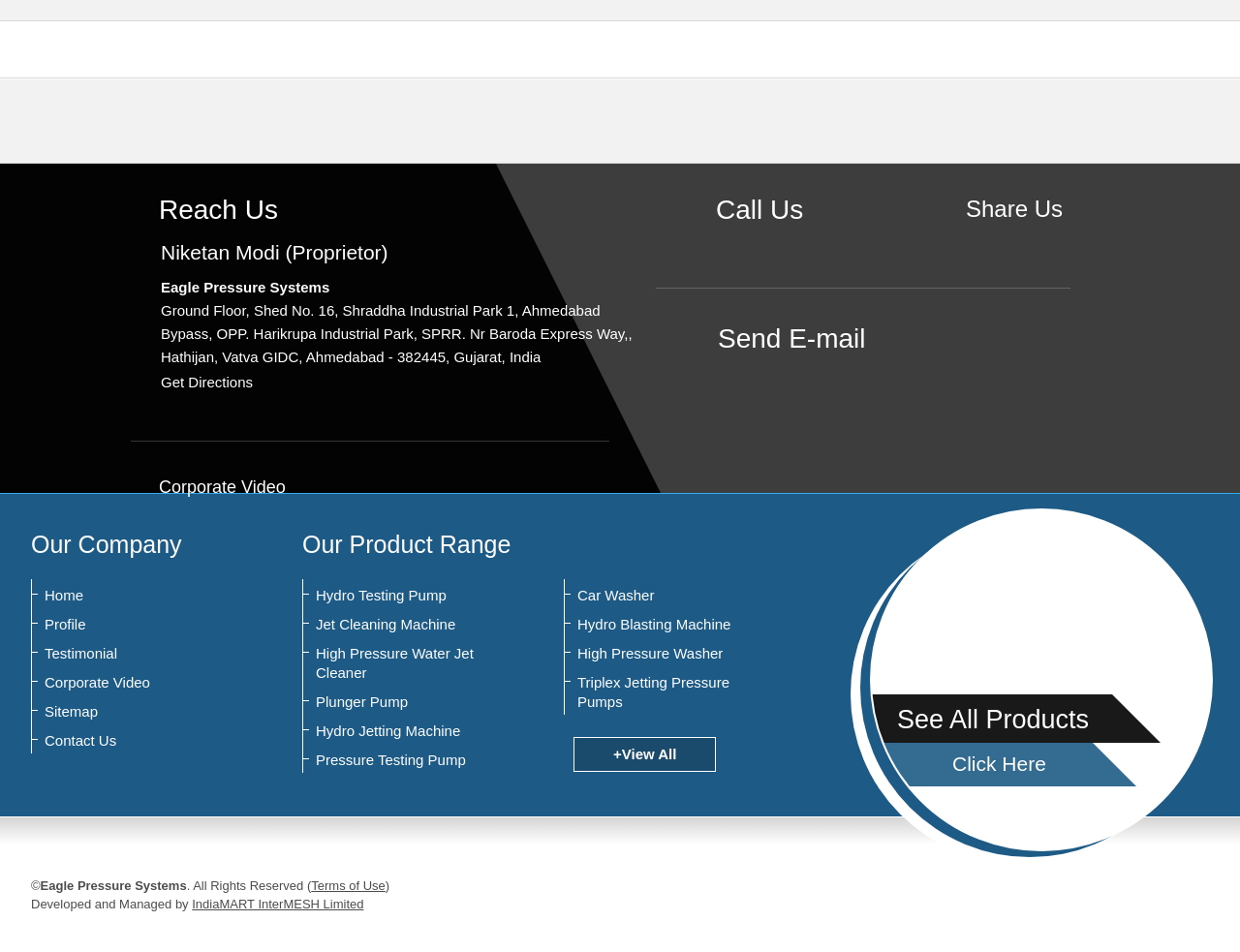Determine the bounding box coordinates of the UI element described by: "High Pressure Reciprocating Plunger Pump".

[0.014, 0.116, 0.209, 0.46]